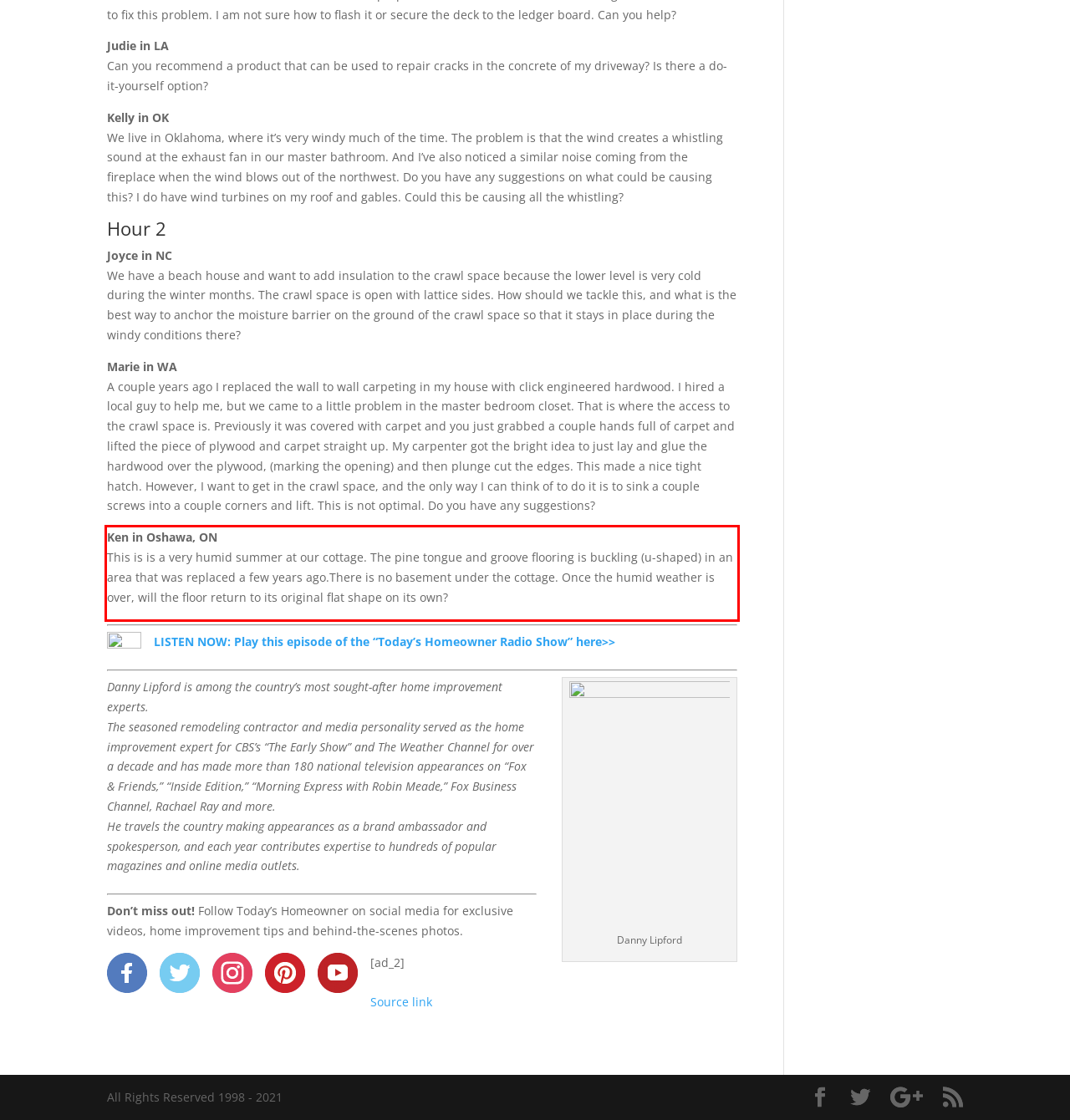Observe the screenshot of the webpage, locate the red bounding box, and extract the text content within it.

Ken in Oshawa, ON This is is a very humid summer at our cottage. The pine tongue and groove flooring is buckling (u-shaped) in an area that was replaced a few years ago.There is no basement under the cottage. Once the humid weather is over, will the floor return to its original flat shape on its own?